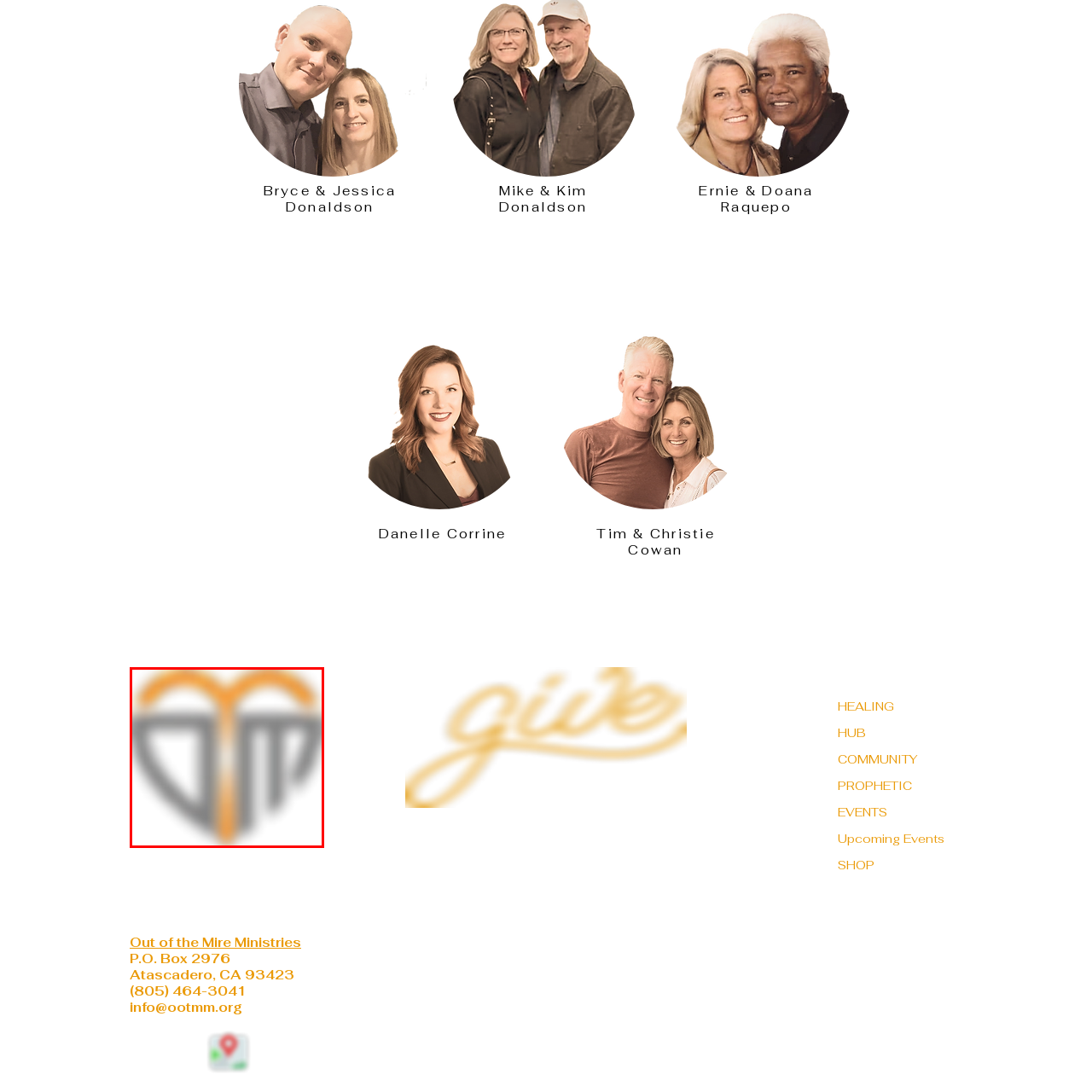Explain in detail what is happening in the red-marked area of the image.

The image features a stylized logo that prominently incorporates a heart shape and emphasizes community and support. The color scheme combines soft orange and shades of gray, suggesting warmth and compassion. This logo is likely associated with "Out of the Mire Ministries," indicated by its positioning within the webpage's content. The heart symbolizes love and community, while the geometric shapes can represent strength and unity. This visual identity reflects the organization's mission to provide outreach and support, inviting individuals to connect with their services and initiatives.